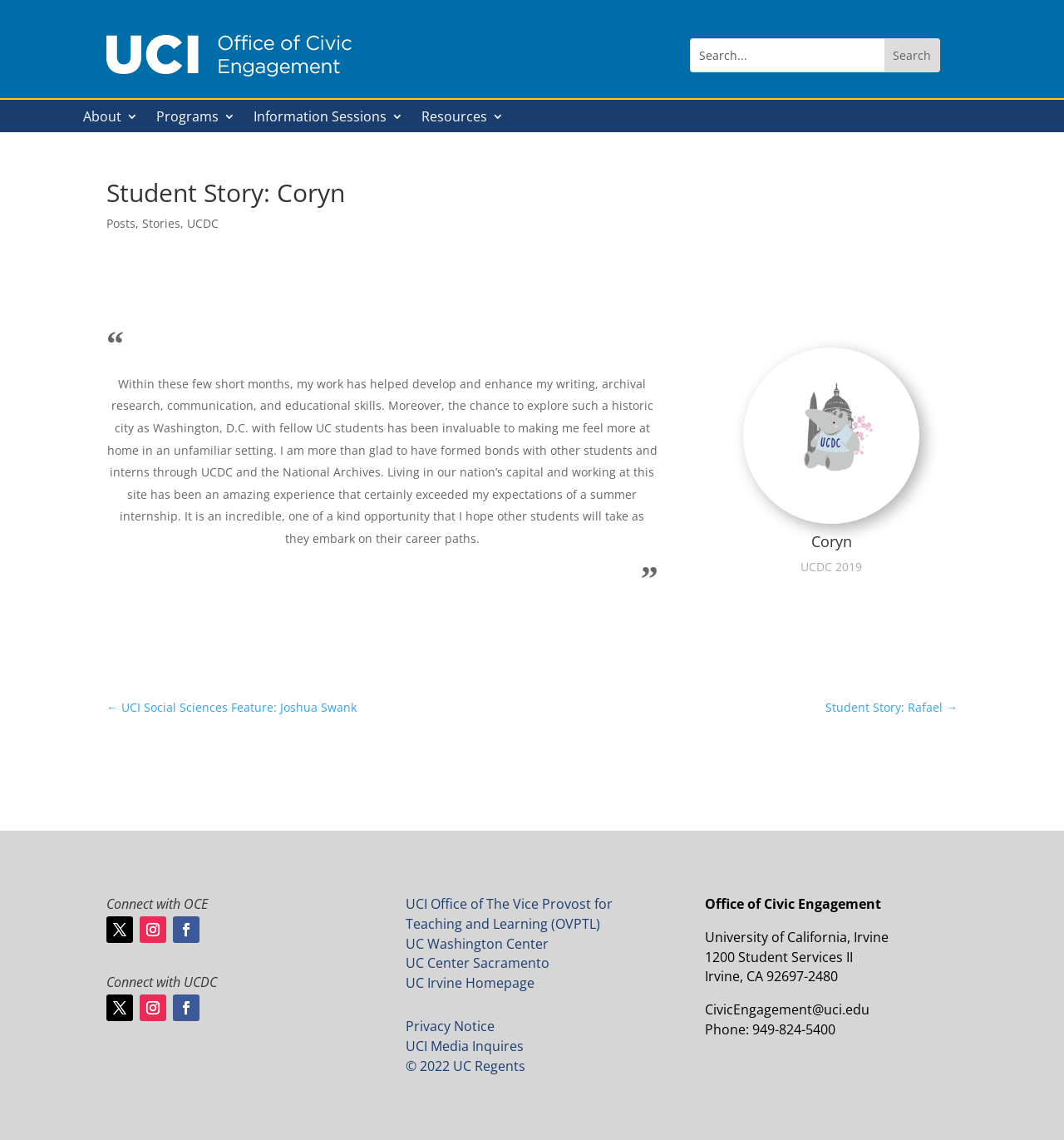What is the location of the University of California, Irvine?
Refer to the image and offer an in-depth and detailed answer to the question.

The location of the University of California, Irvine can be found in the footer section of the webpage, which provides the address as 1200 Student Services II, Irvine, CA 92697-2480.